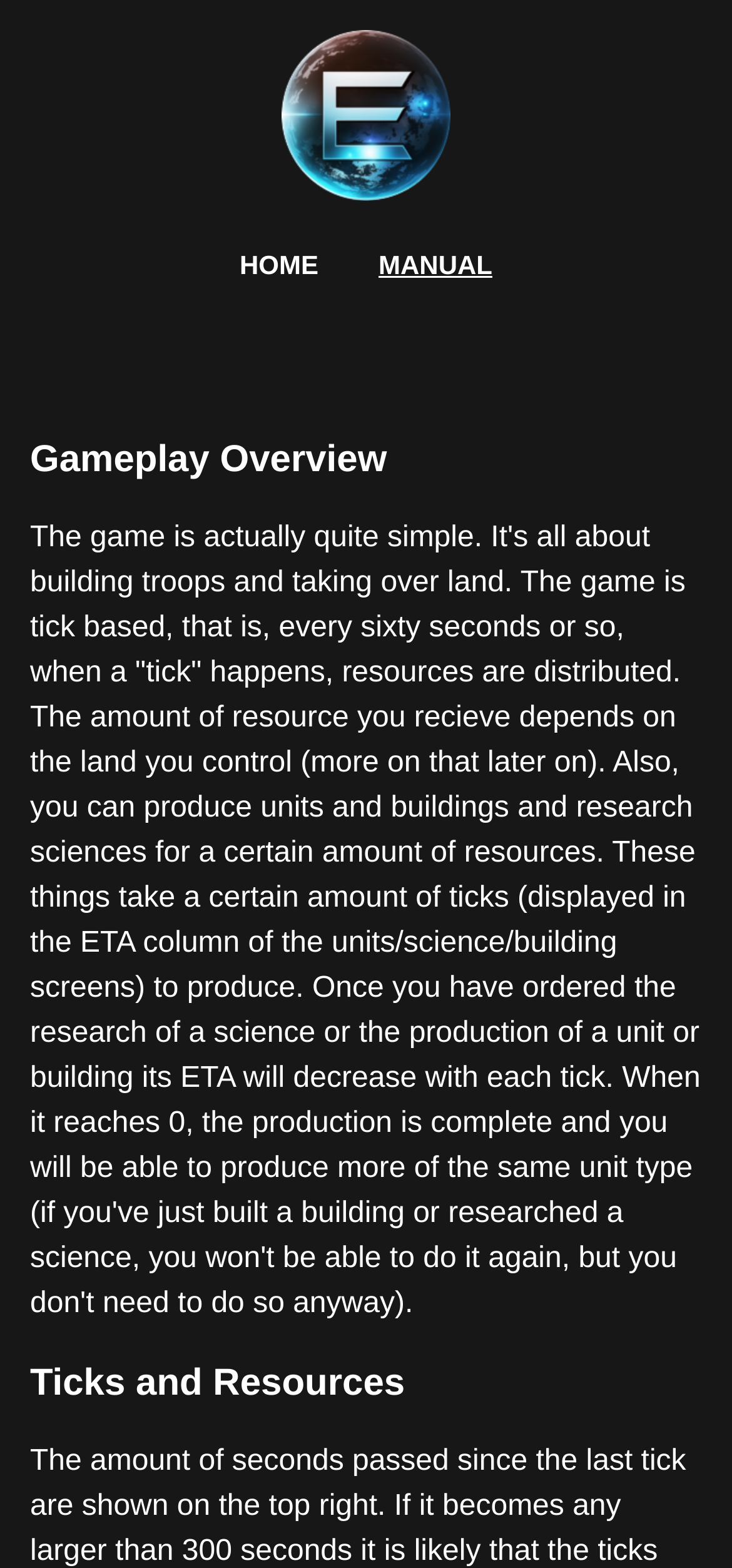Given the element description "Manual", identify the bounding box of the corresponding UI element.

[0.476, 0.157, 0.714, 0.181]